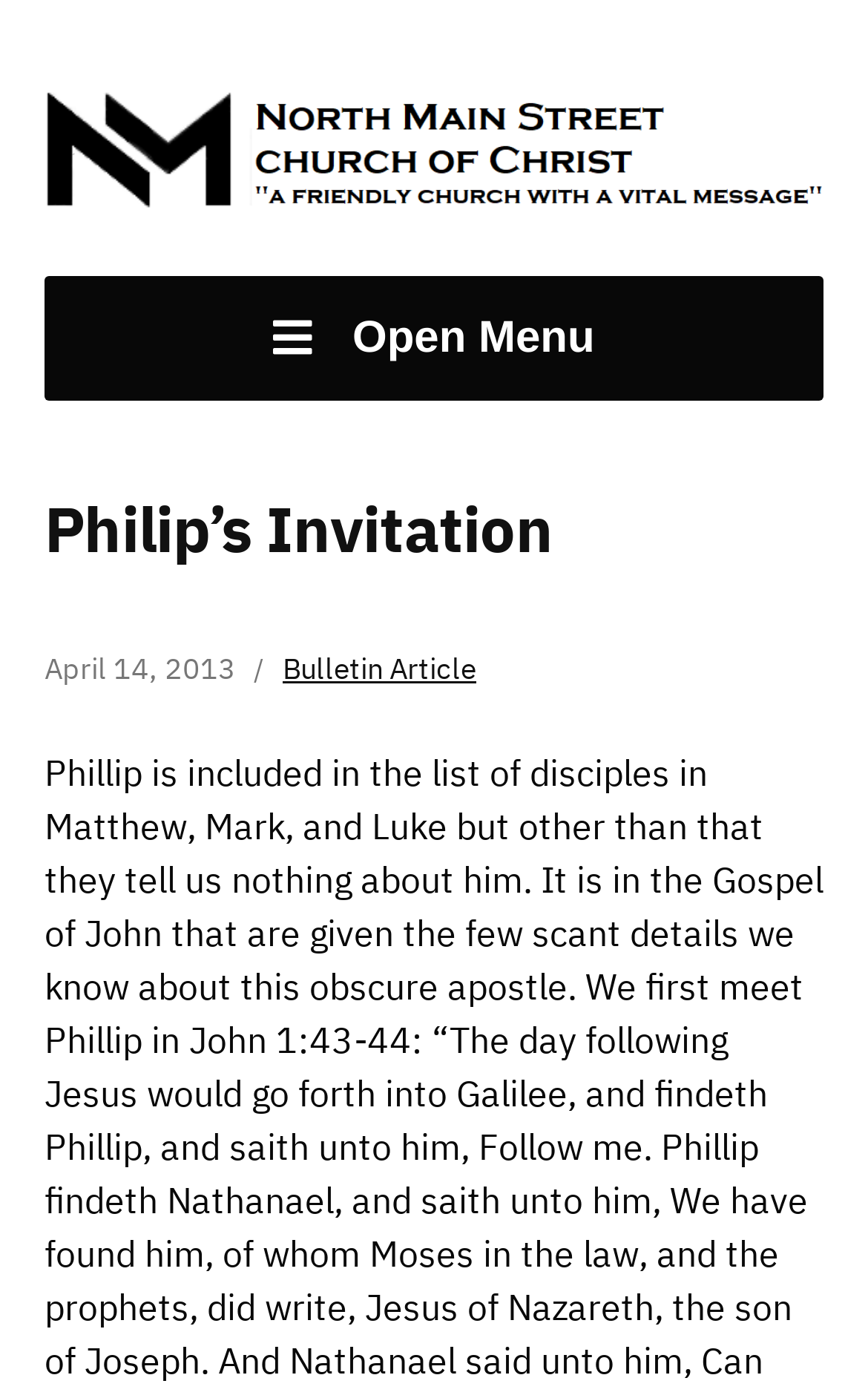From the webpage screenshot, identify the region described by Open Menu Close Menu. Provide the bounding box coordinates as (top-left x, top-left y, bottom-right x, bottom-right y), with each value being a floating point number between 0 and 1.

[0.051, 0.198, 0.949, 0.287]